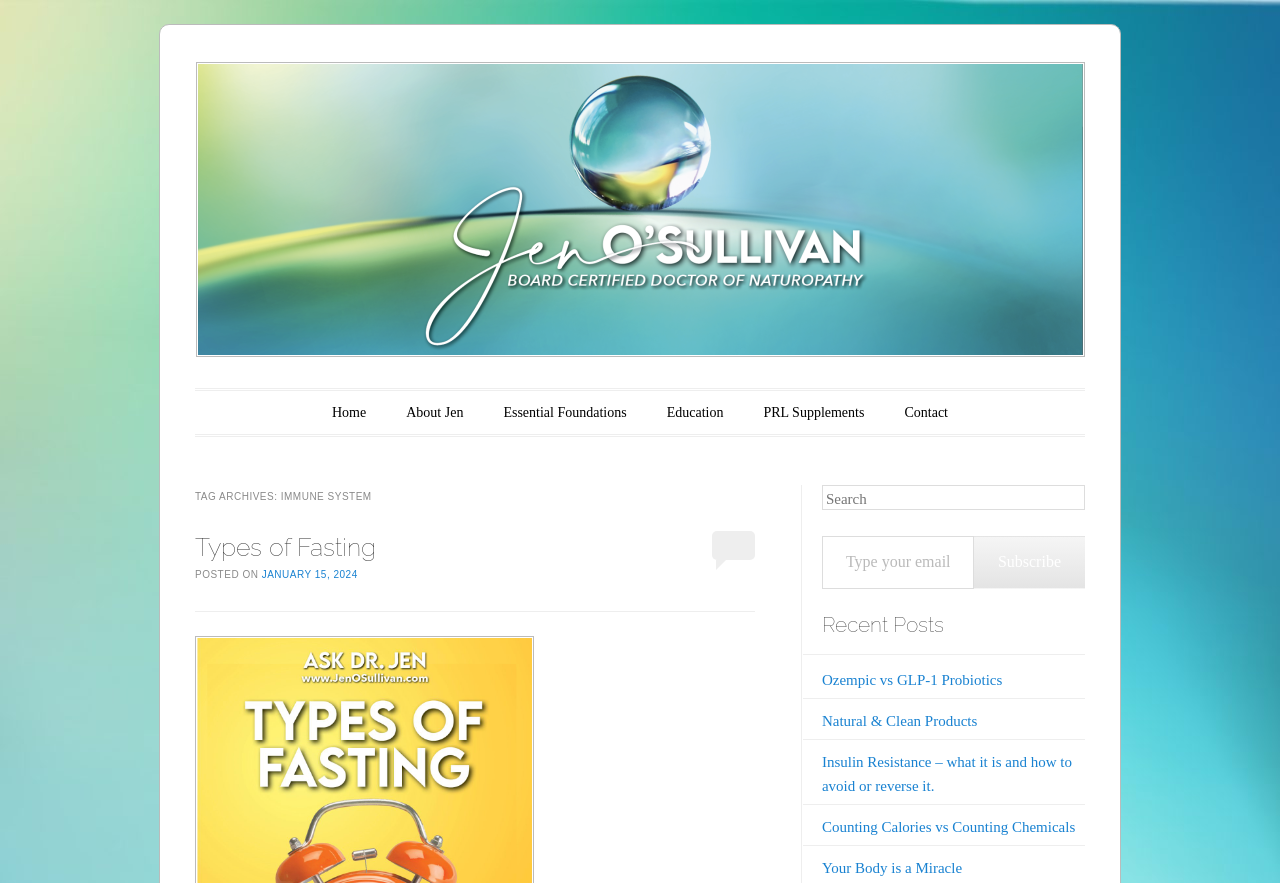Detail the various sections and features of the webpage.

The webpage is about the immune system, with a main menu at the top left corner. Below the main menu, there is a row of links, including "Home", "About Jen", "Essential Foundations", "Education", "PRL Supplements", and "Contact". 

To the right of the main menu, there is a header section with a title "TAG ARCHIVES: IMMUNE SYSTEM". Below this title, there is a subheading "Types of Fasting" with a link to a related article. The posting date "JANUARY 15, 2024" is displayed next to the subheading. 

On the right side of the page, there is a search bar with a label "Search" and a textbox to input search queries. Below the search bar, there is a section to subscribe to a newsletter, with a textbox to input an email address and a "Subscribe" button.

Further down the page, there is a section titled "Recent Posts" with four links to recent articles, including "Ozempic vs GLP-1 Probiotics", "Natural & Clean Products", "Insulin Resistance – what it is and how to avoid or reverse it.", and "Counting Calories vs Counting Chemicals". The last article listed is "Your Body is a Miracle".